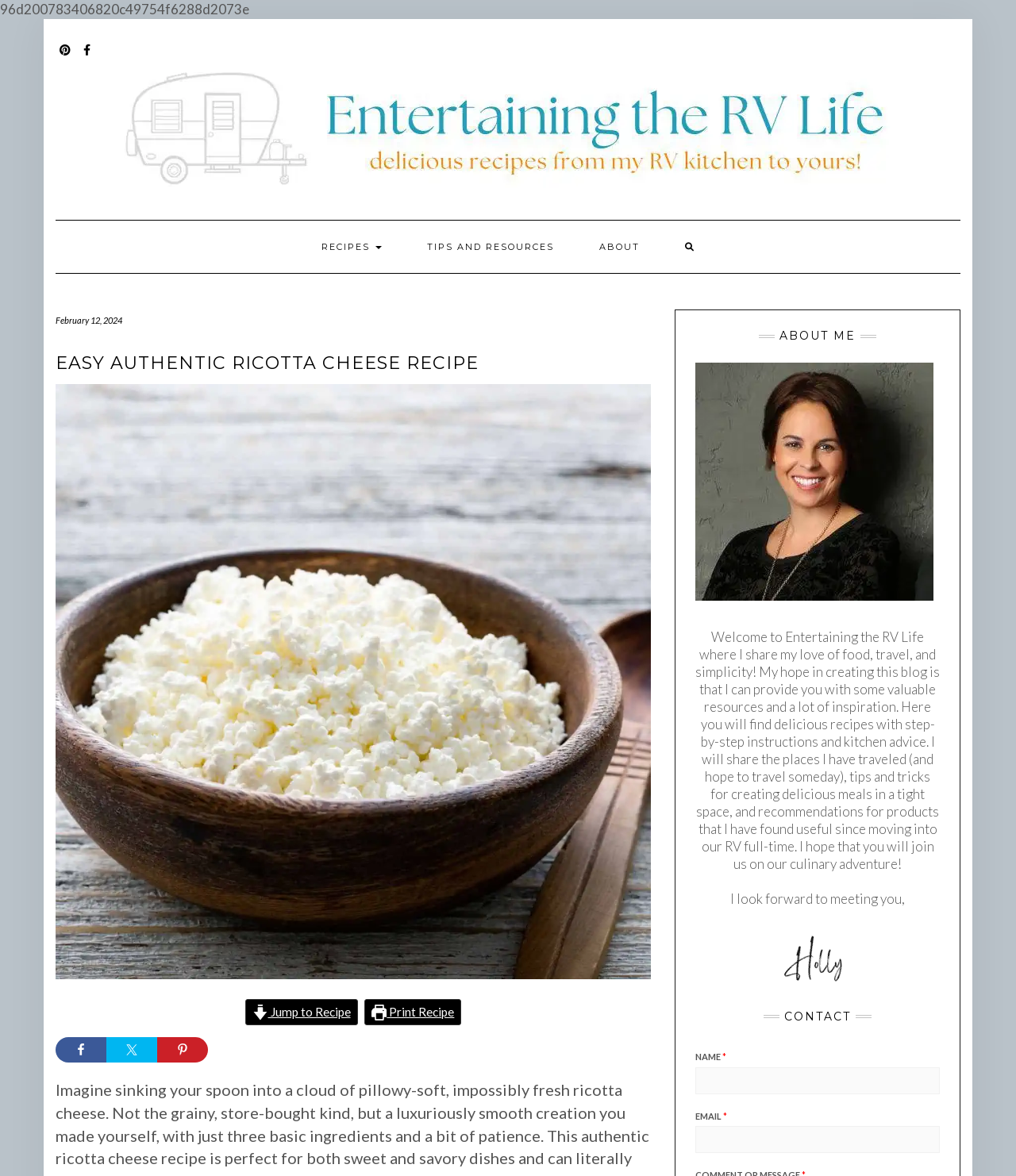What is the purpose of the blog?
Please use the image to provide a one-word or short phrase answer.

Sharing recipes and travel experiences